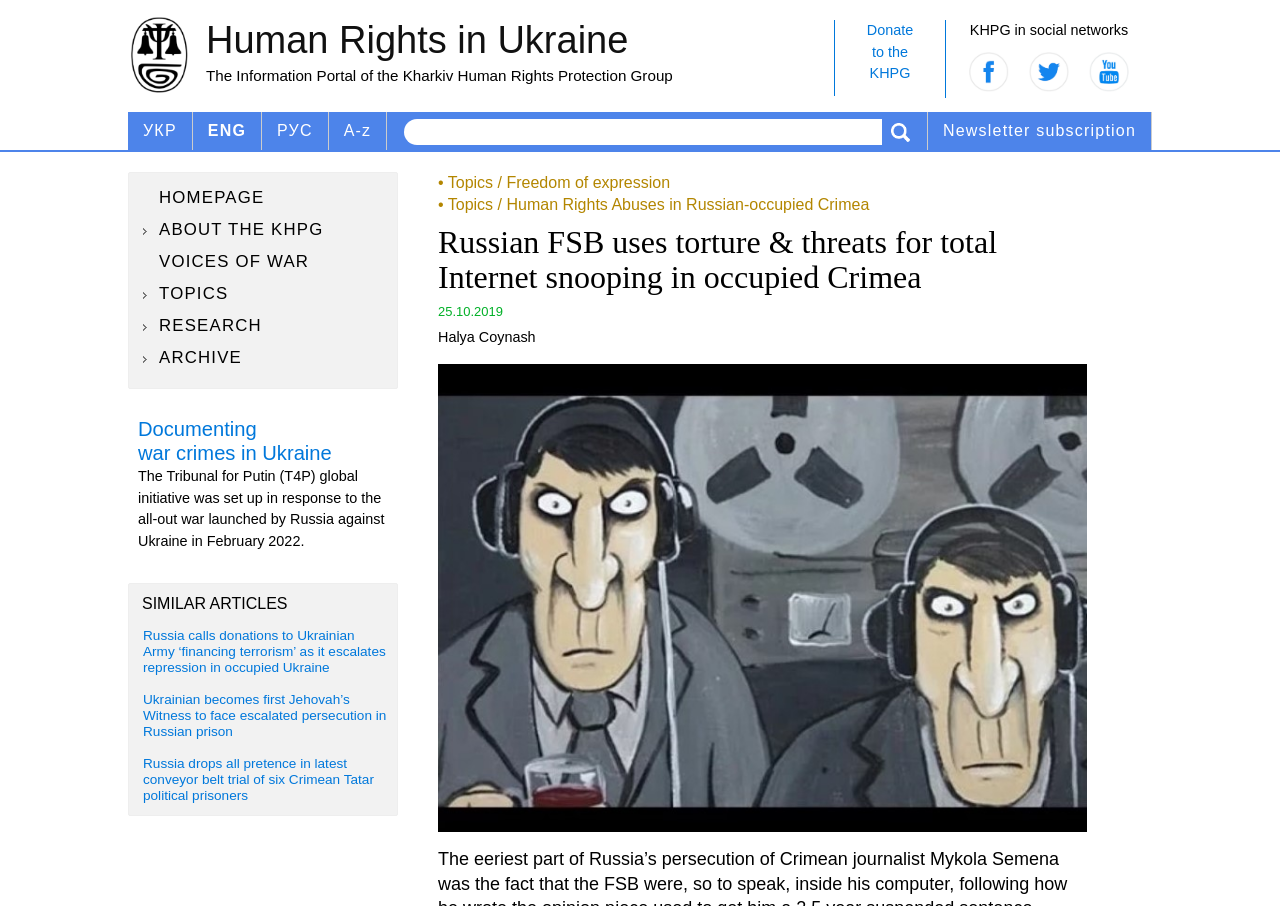Please determine the bounding box coordinates of the element to click on in order to accomplish the following task: "Switch to Ukrainian language". Ensure the coordinates are four float numbers ranging from 0 to 1, i.e., [left, top, right, bottom].

[0.1, 0.124, 0.15, 0.166]